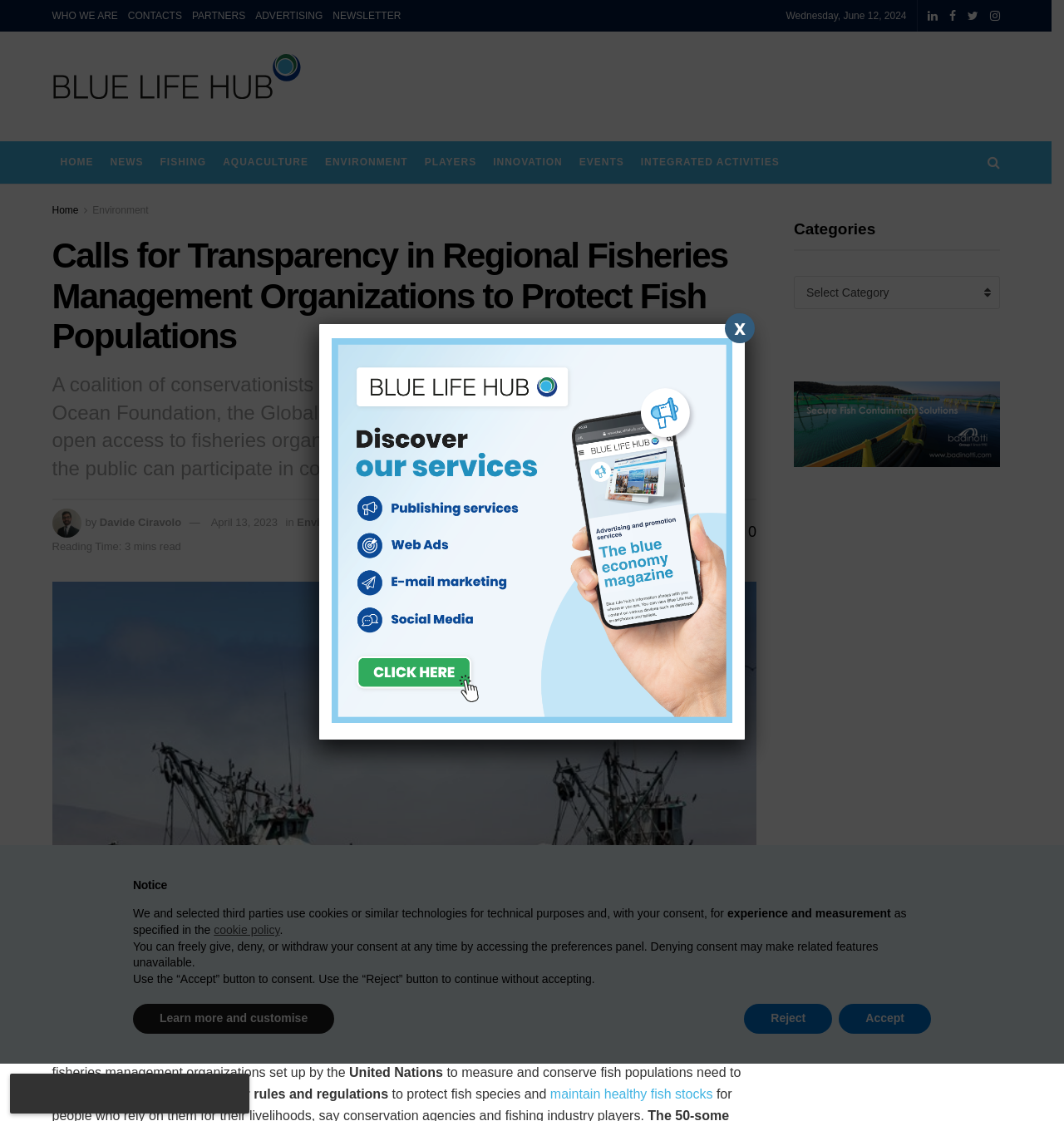Please locate the bounding box coordinates of the element's region that needs to be clicked to follow the instruction: "Learn more about the author". The bounding box coordinates should be provided as four float numbers between 0 and 1, i.e., [left, top, right, bottom].

[0.094, 0.461, 0.17, 0.472]